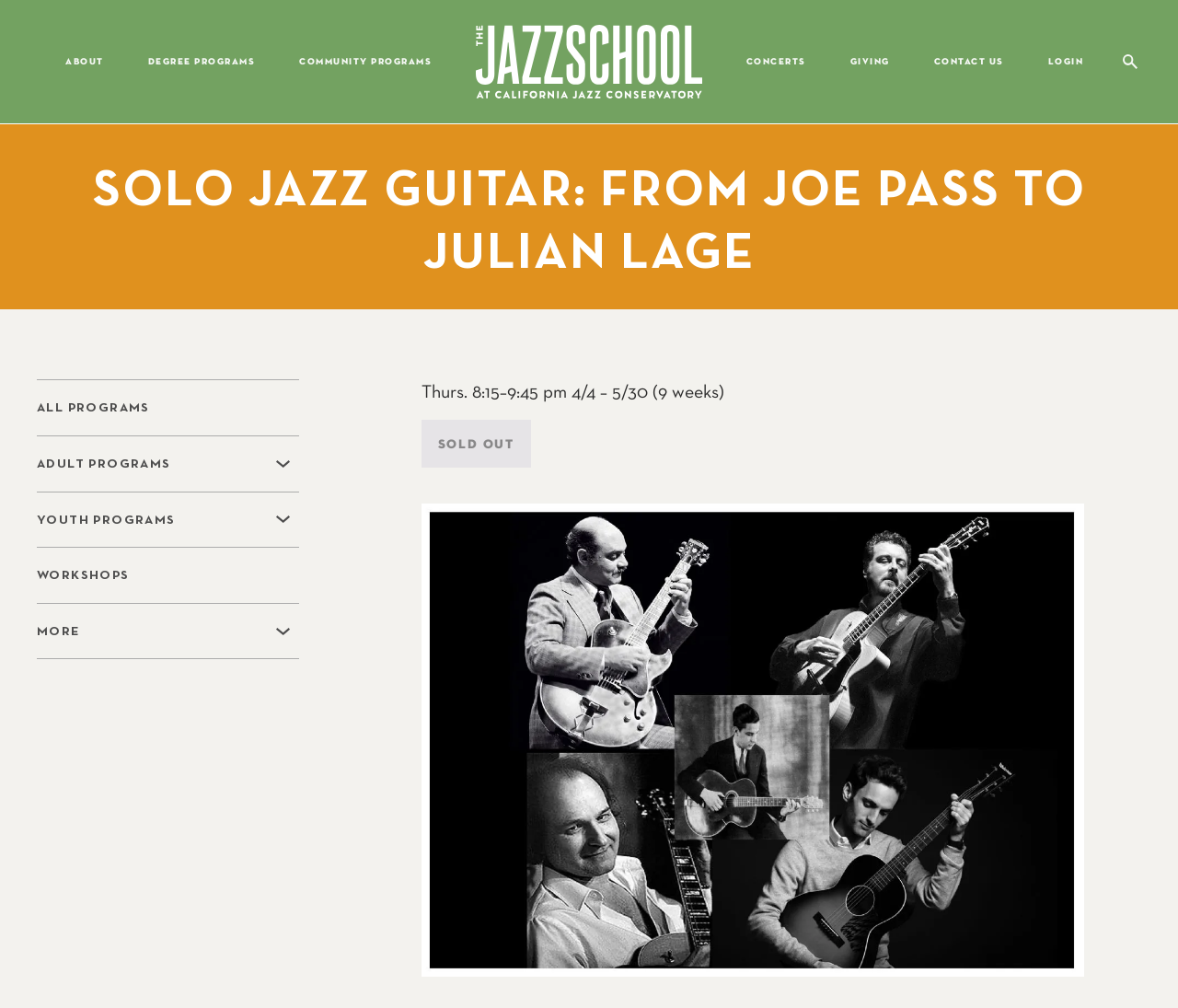How many links are there in the navigation menu?
Based on the image, provide a one-word or brief-phrase response.

24